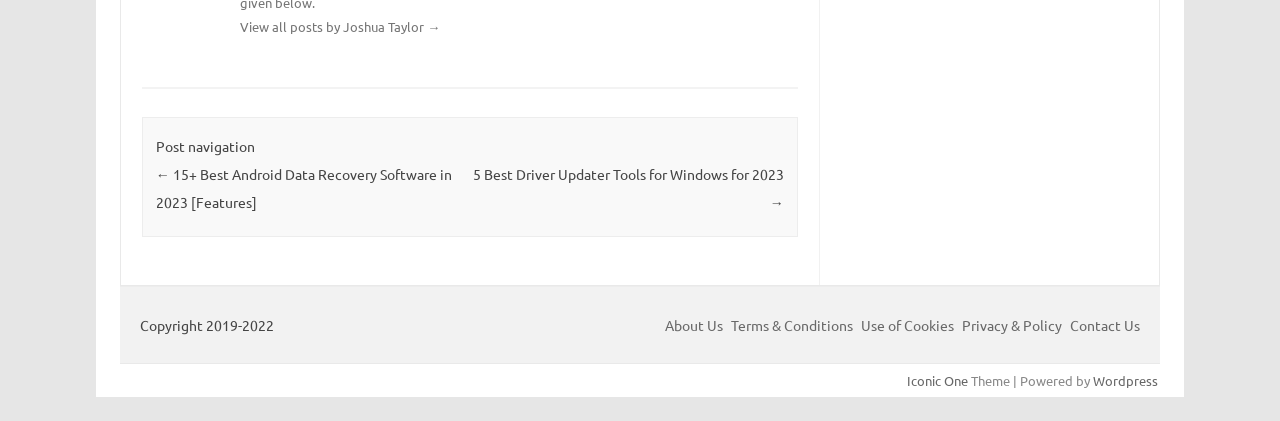Please determine the bounding box coordinates of the section I need to click to accomplish this instruction: "Visit the next post".

[0.369, 0.391, 0.612, 0.5]